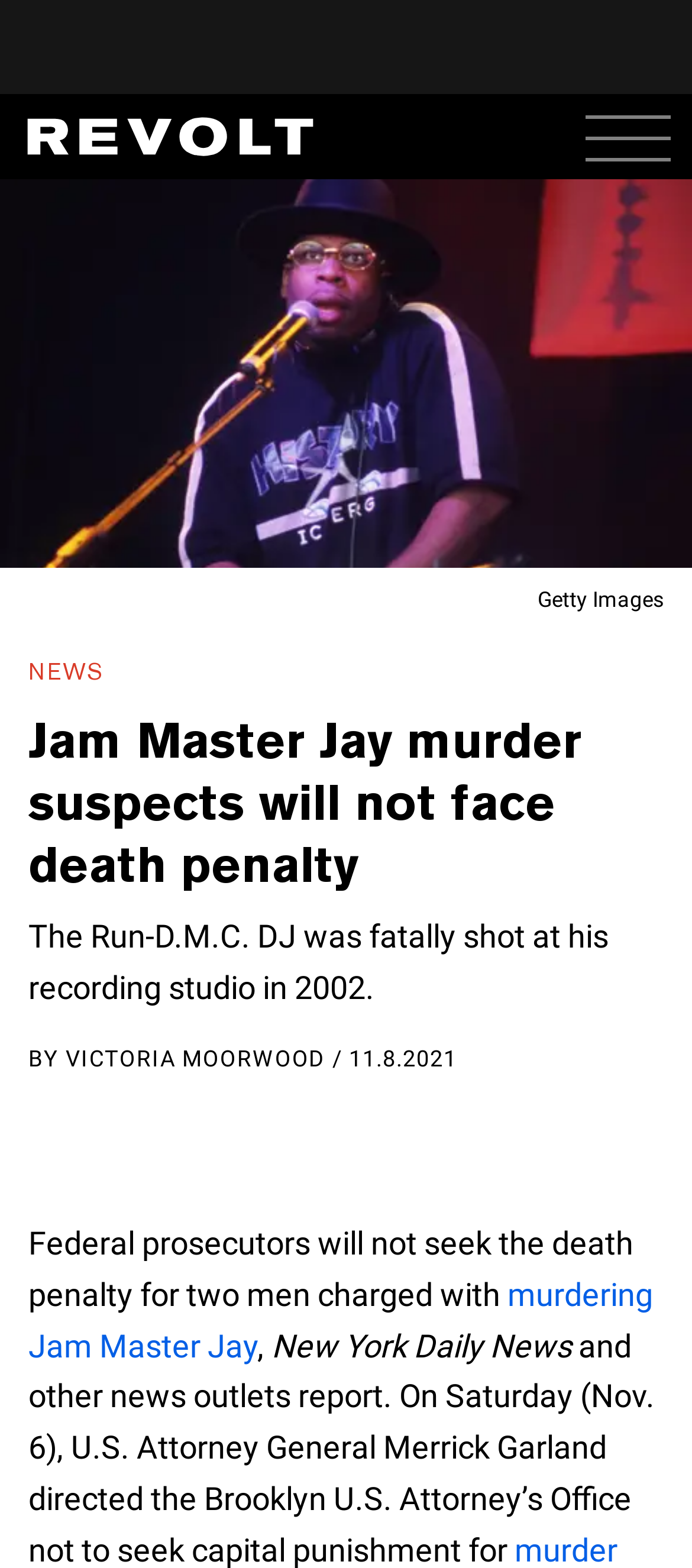Who wrote the article?
Make sure to answer the question with a detailed and comprehensive explanation.

I found the author's name by looking at the text 'BY' followed by the link 'VICTORIA MOORWOOD' which indicates the author of the article.